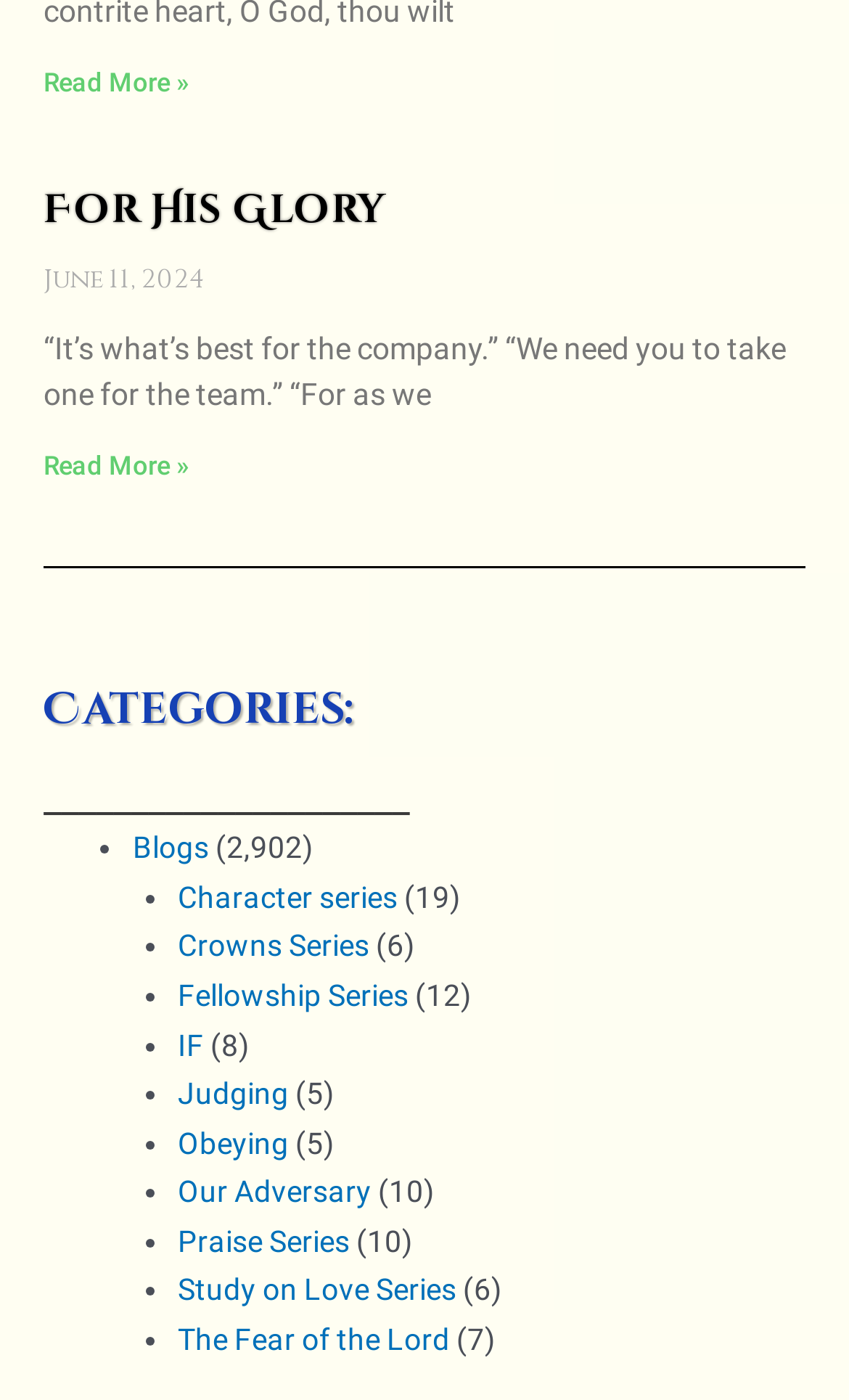Locate the bounding box coordinates of the element that needs to be clicked to carry out the instruction: "Read more about Private Burdens". The coordinates should be given as four float numbers ranging from 0 to 1, i.e., [left, top, right, bottom].

[0.051, 0.049, 0.223, 0.071]